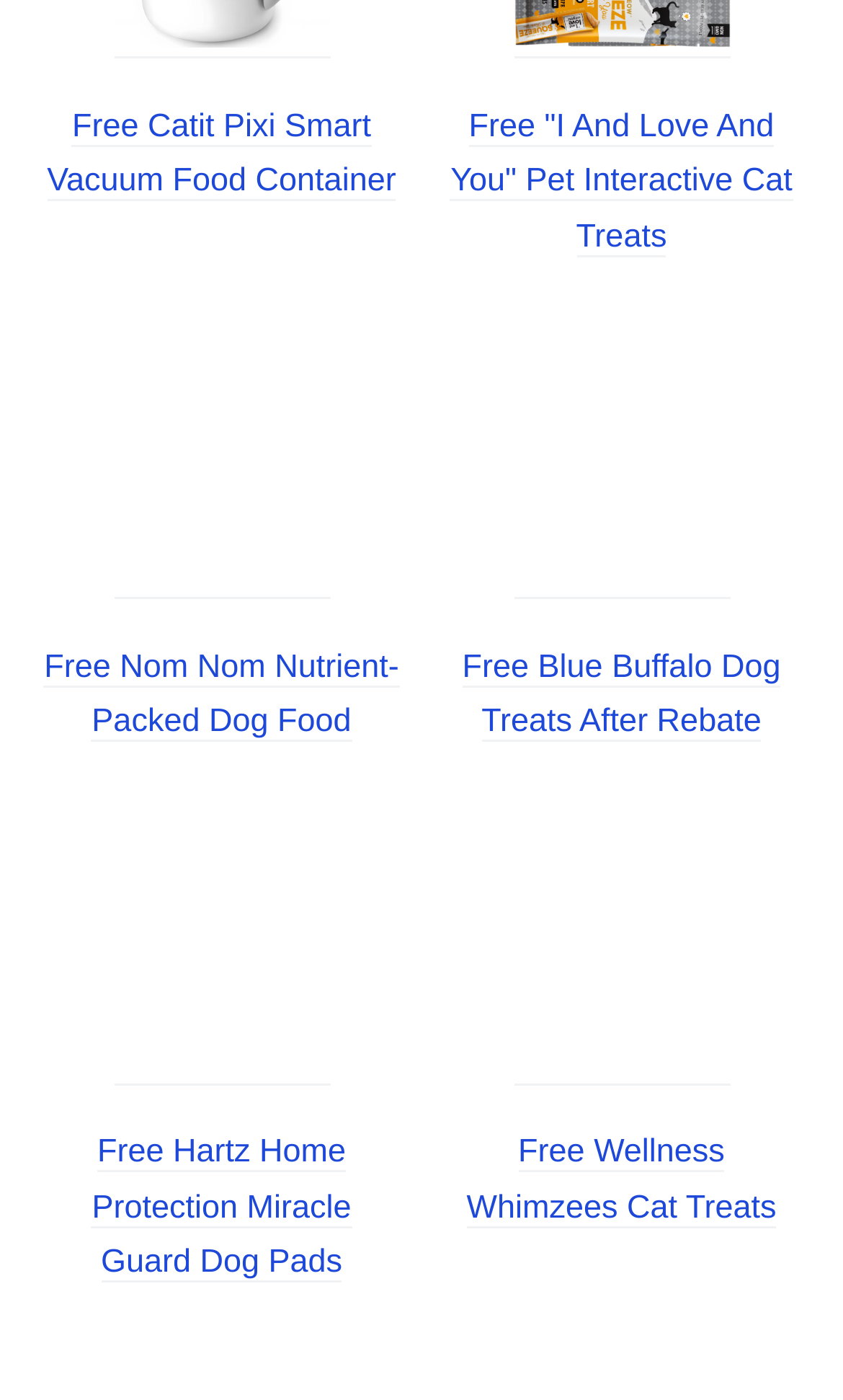Identify the coordinates of the bounding box for the element that must be clicked to accomplish the instruction: "Check out the offer for Blue Buffalo Dog Treats After Rebate".

[0.609, 0.4, 0.865, 0.428]